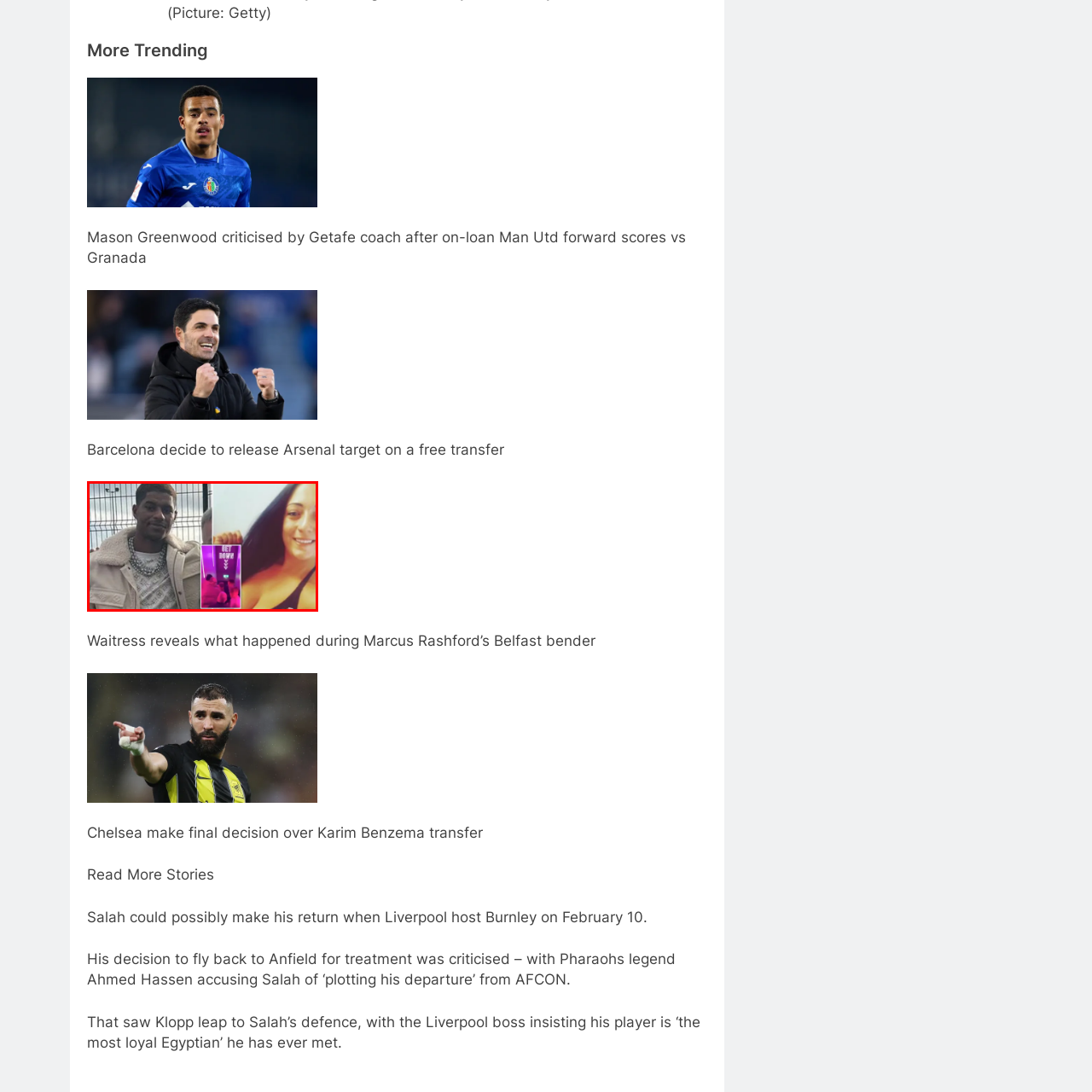Describe in detail the visual content enclosed by the red bounding box.

The image features two individuals prominently displayed. The person on the left is a man wearing a stylish cream-colored jacket and accessorized with a statement necklace, standing against a fence backdrop and appearing confident. On the right side, a woman is shown smiling, and her image is enhanced by vibrant lighting effects that suggest a lively atmosphere, possibly from an event or a social gathering. These visuals accompany a headline discussing a recent incident involving Mason Greenwood, noting commentary from Getafe's coach following Greenwood's performance in a match against Granada. This context highlights the intersection of sports and personal lives, reflecting the intriguing dynamics at play within the world of football.